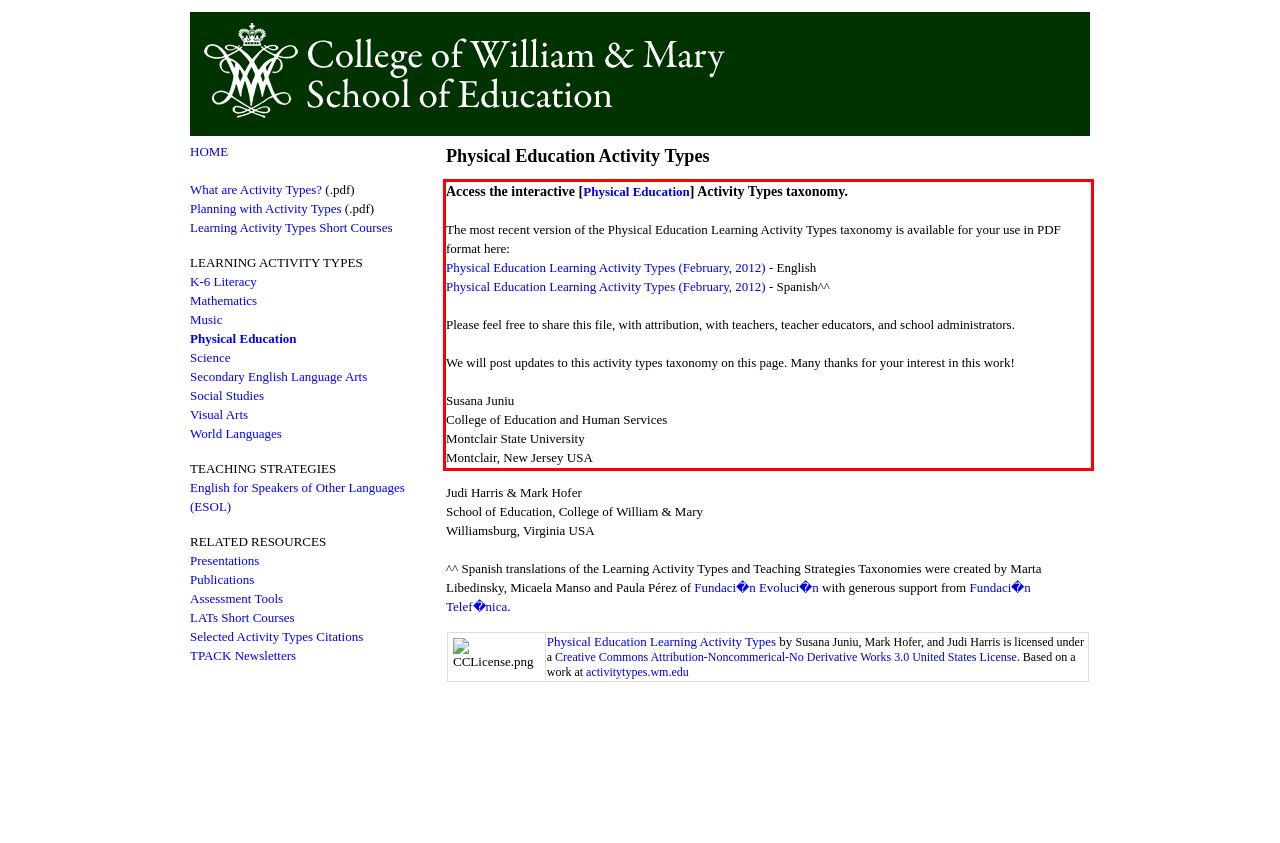You are presented with a webpage screenshot featuring a red bounding box. Perform OCR on the text inside the red bounding box and extract the content.

Access the interactive [Physical Education] Activity Types taxonomy. The most recent version of the Physical Education Learning Activity Types taxonomy is available for your use in PDF format here: Physical Education Learning Activity Types (February, 2012) - English Physical Education Learning Activity Types (February, 2012) - Spanish^^ Please feel free to share this file, with attribution, with teachers, teacher educators, and school administrators. We will post updates to this activity types taxonomy on this page. Many thanks for your interest in this work! Susana Juniu College of Education and Human Services Montclair State University Montclair, New Jersey USA